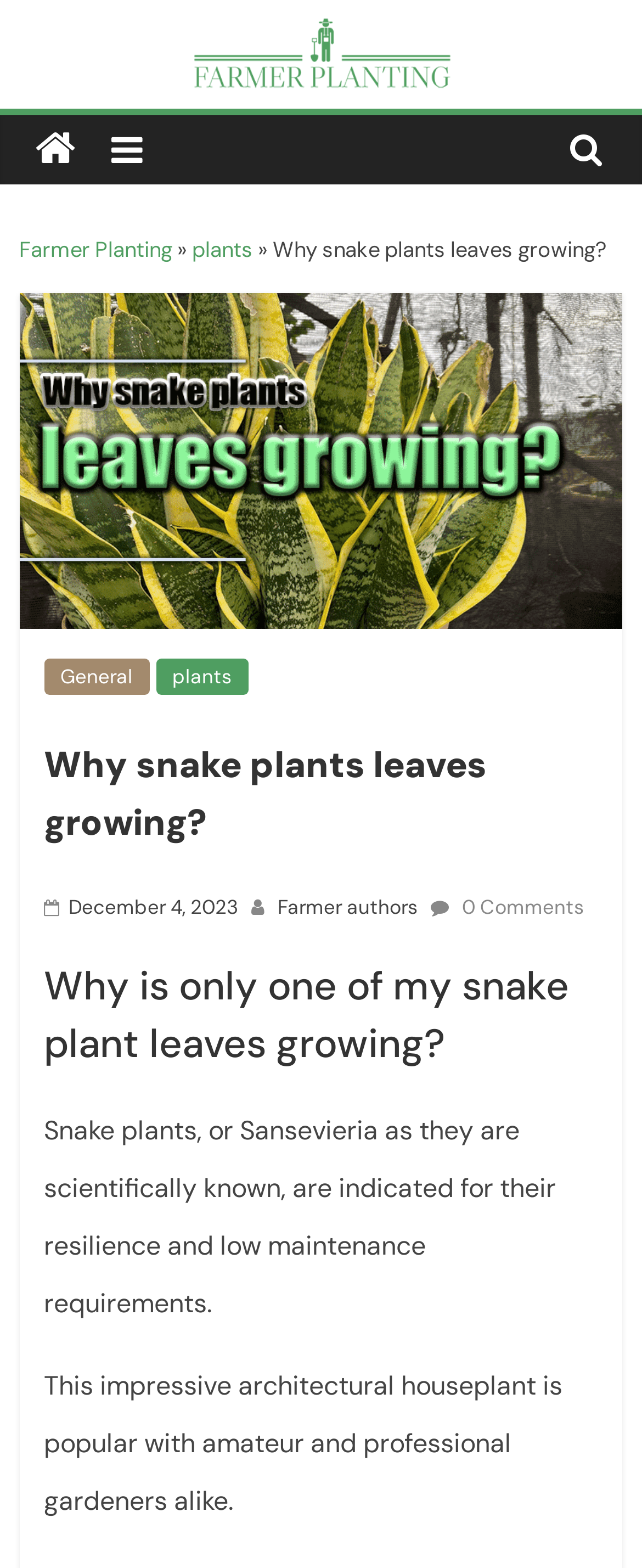Could you locate the bounding box coordinates for the section that should be clicked to accomplish this task: "go to Farmer Planting homepage".

[0.292, 0.011, 0.708, 0.037]